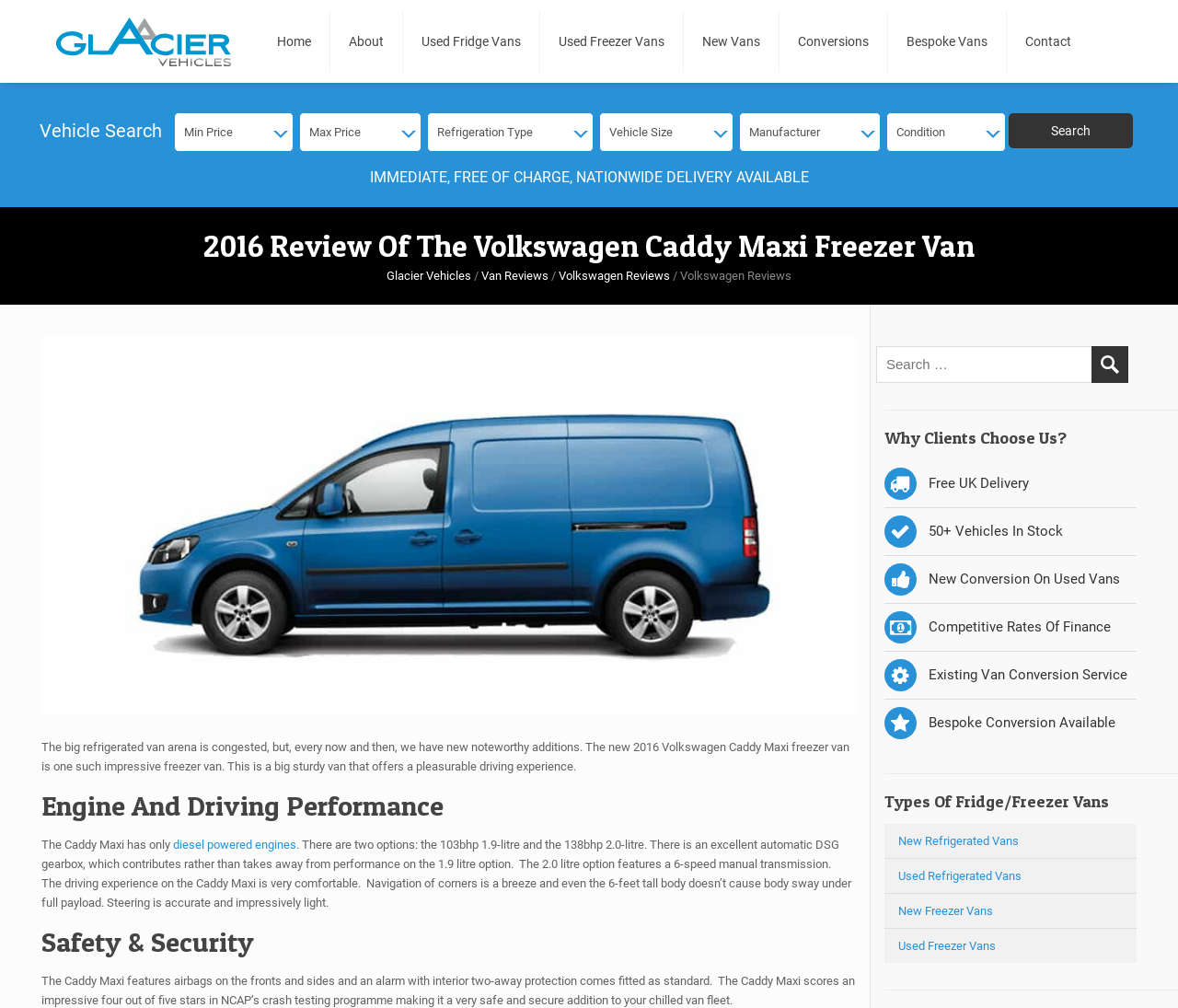How many stars did the Caddy Maxi score in NCAP's crash testing programme?
With the help of the image, please provide a detailed response to the question.

The webpage mentions the safety features of the Caddy Maxi, including the result of NCAP's crash testing programme, which is four out of five stars.